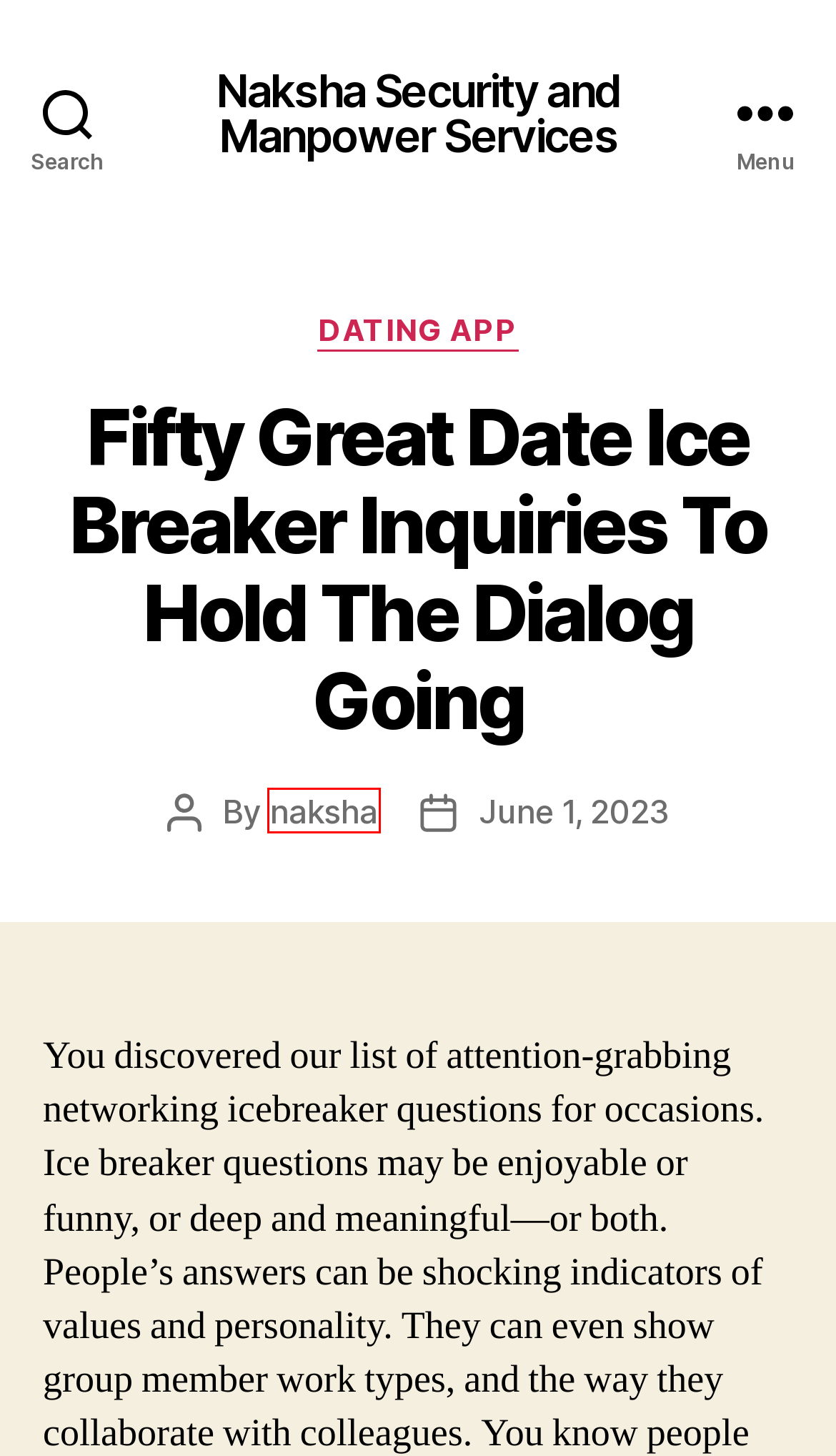You have a screenshot of a webpage with a red bounding box around an element. Choose the best matching webpage description that would appear after clicking the highlighted element. Here are the candidates:
A. Naksha Security and Manpower Services
B. Dating App – Naksha Security and Manpower Services
C. Hello world! – Naksha Security and Manpower Services
D. Facility Management – Naksha Security and Manpower Services
E. Blog Tool, Publishing Platform, and CMS – WordPress.org
F. naksha – Naksha Security and Manpower Services
G. Guarding and Security – Naksha Security and Manpower Services
H. Online Dating with Wapa: Pros and Cons - hookupranker.com

F